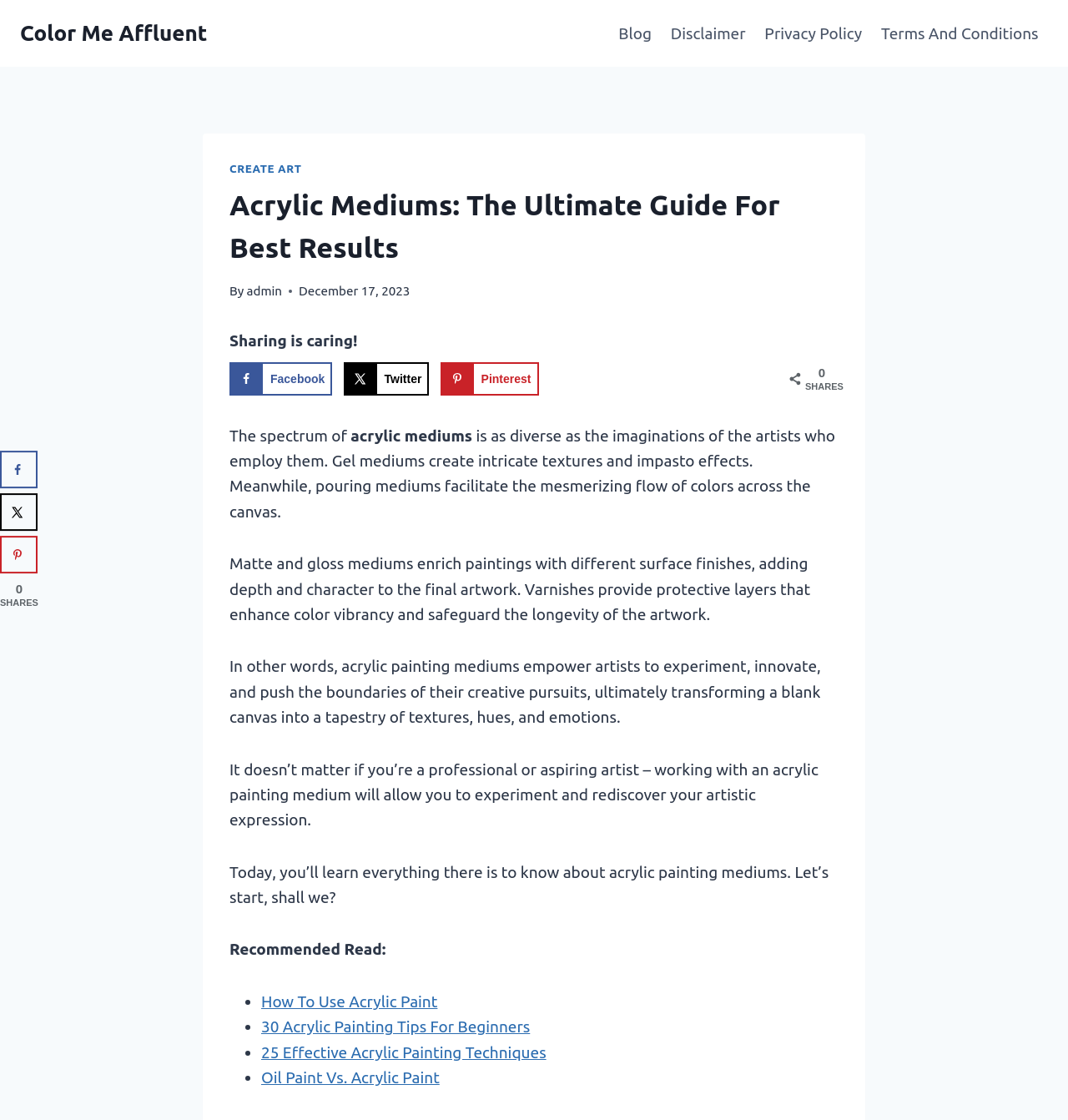Determine the coordinates of the bounding box for the clickable area needed to execute this instruction: "Save to Pinterest".

[0.412, 0.323, 0.504, 0.353]